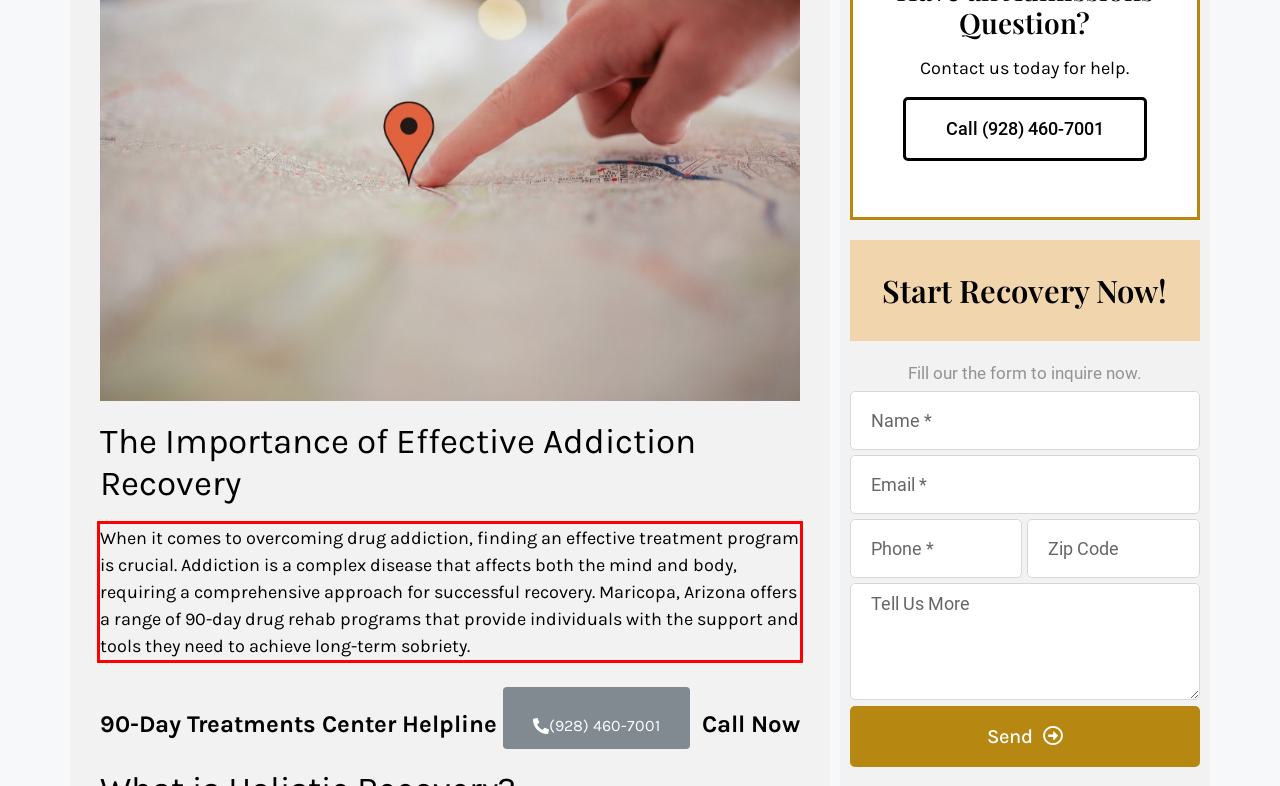Analyze the screenshot of the webpage that features a red bounding box and recognize the text content enclosed within this red bounding box.

When it comes to overcoming drug addiction, finding an effective treatment program is crucial. Addiction is a complex disease that affects both the mind and body, requiring a comprehensive approach for successful recovery. Maricopa, Arizona offers a range of 90-day drug rehab programs that provide individuals with the support and tools they need to achieve long-term sobriety.